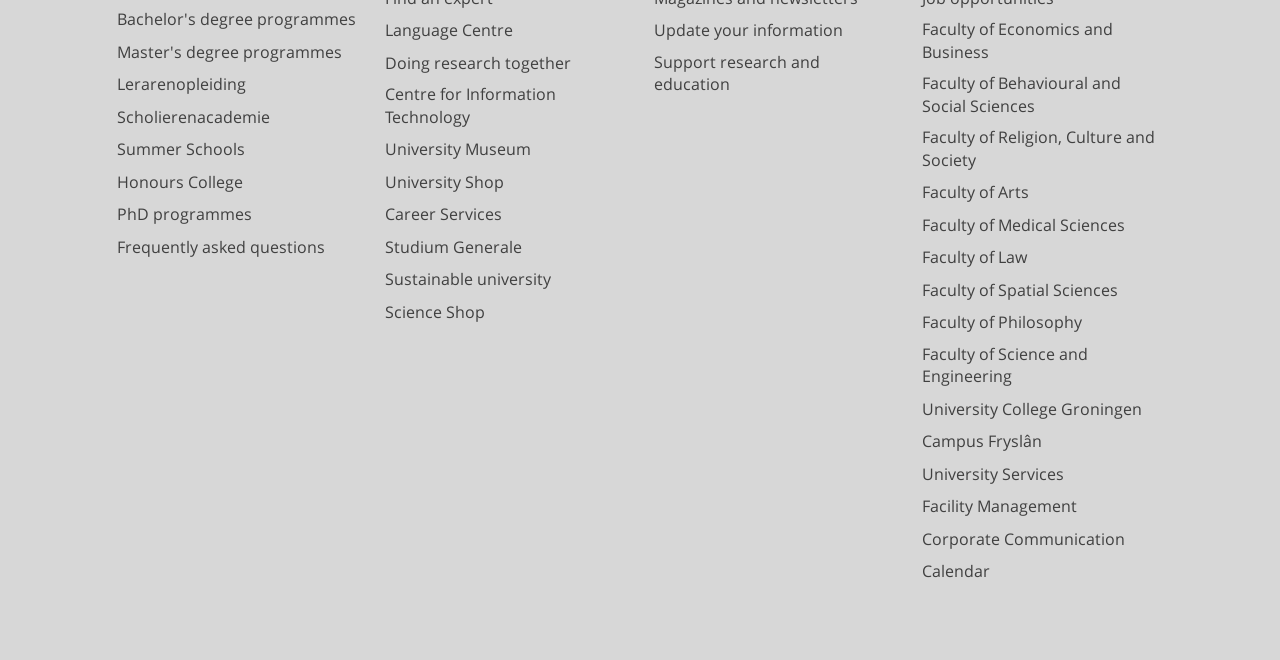Use a single word or phrase to answer this question: 
How many faculties are listed on this webpage?

11